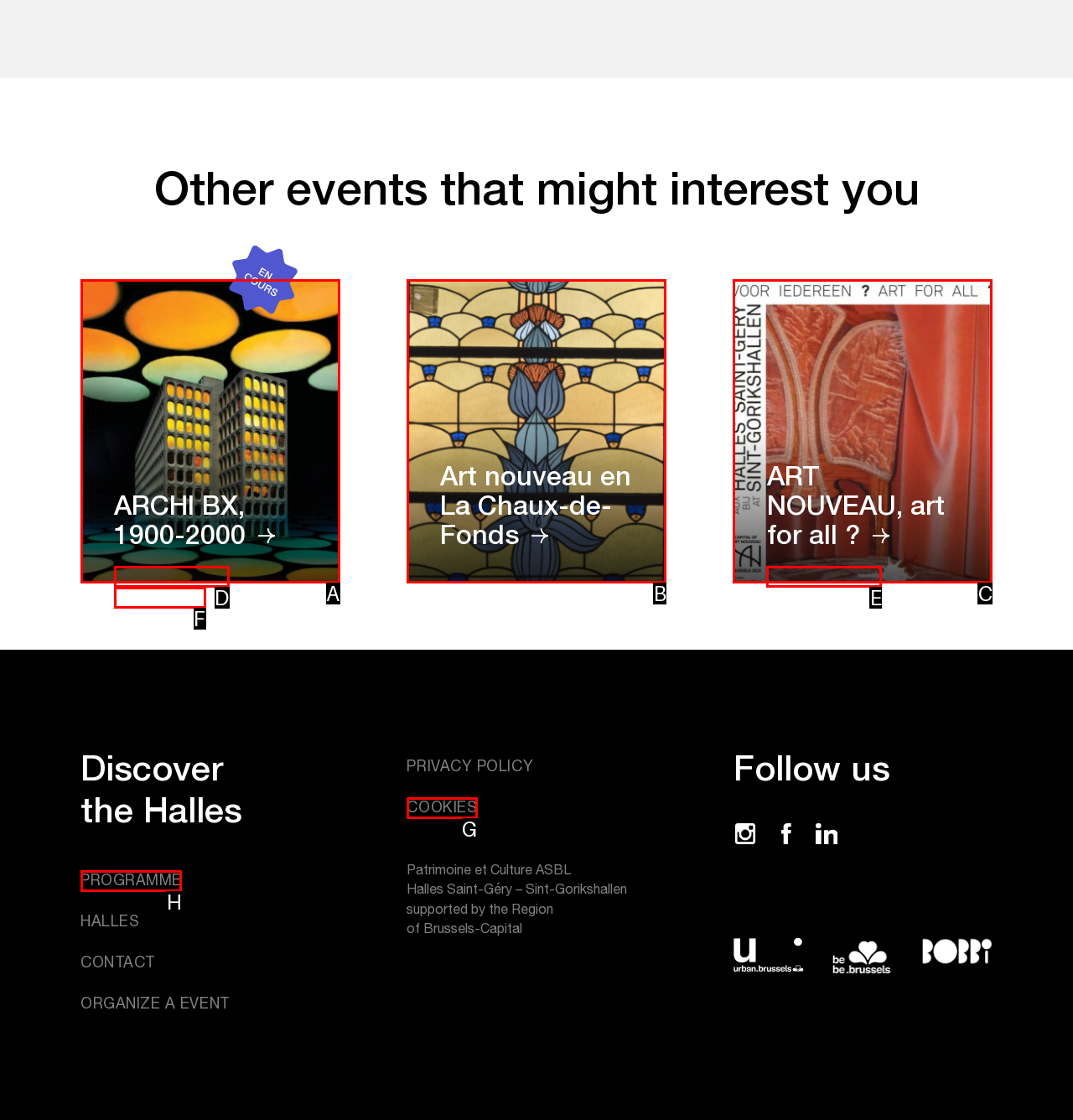Determine the HTML element that best aligns with the description: parent_node: Comment * name="a4b9d1615b"
Answer with the appropriate letter from the listed options.

None